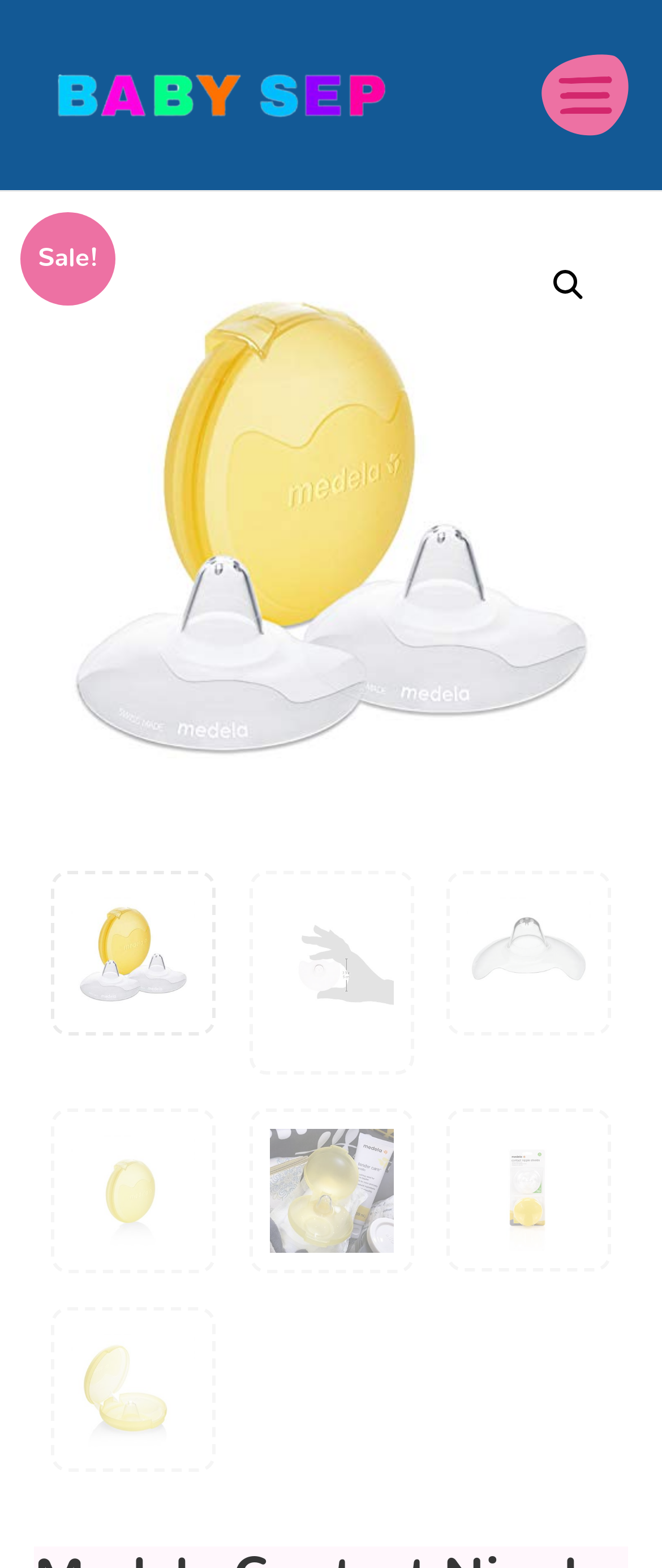How many images are on the webpage?
Answer with a single word or phrase by referring to the visual content.

8